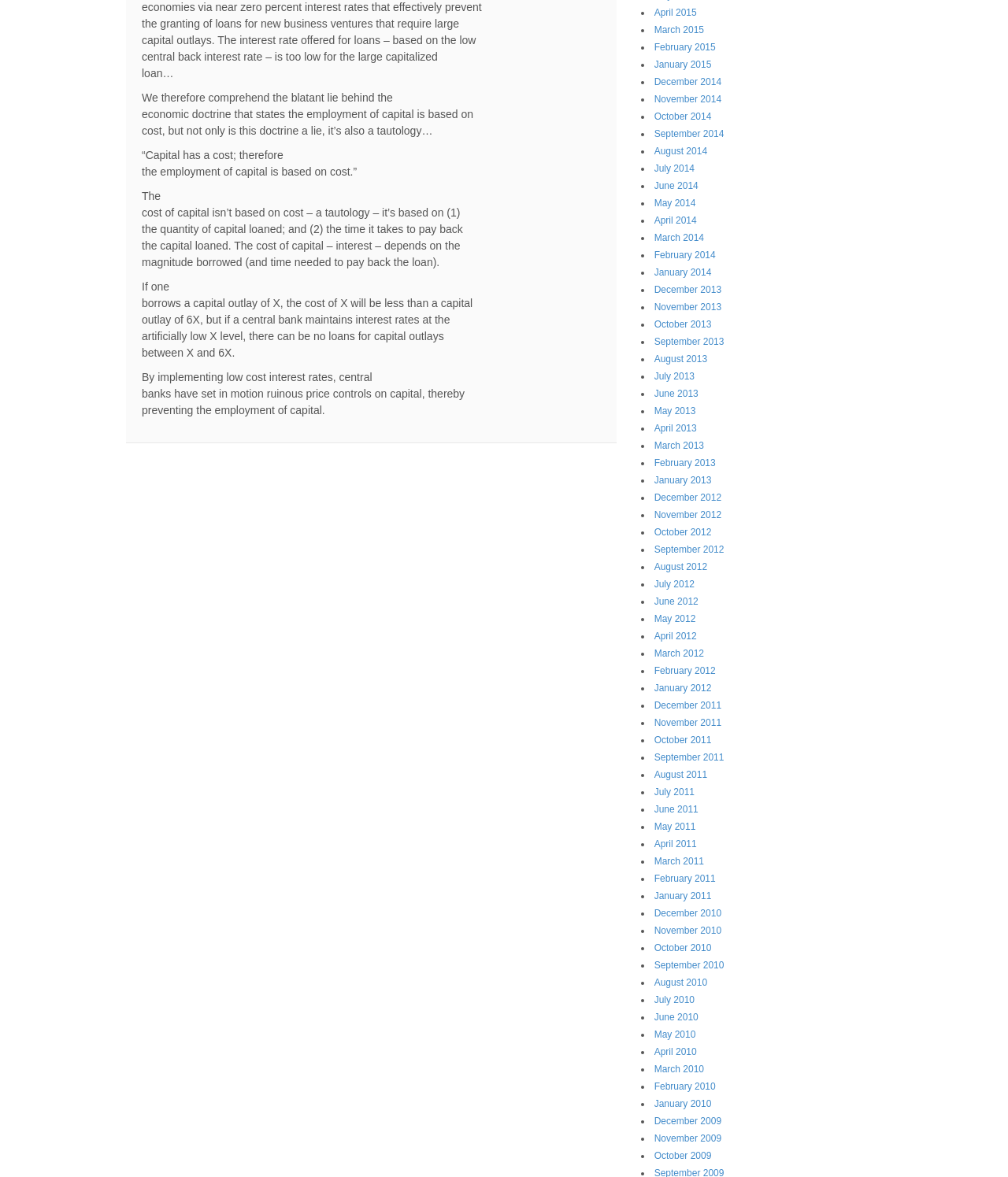Find the bounding box coordinates of the clickable region needed to perform the following instruction: "click April 2015". The coordinates should be provided as four float numbers between 0 and 1, i.e., [left, top, right, bottom].

[0.649, 0.006, 0.691, 0.015]